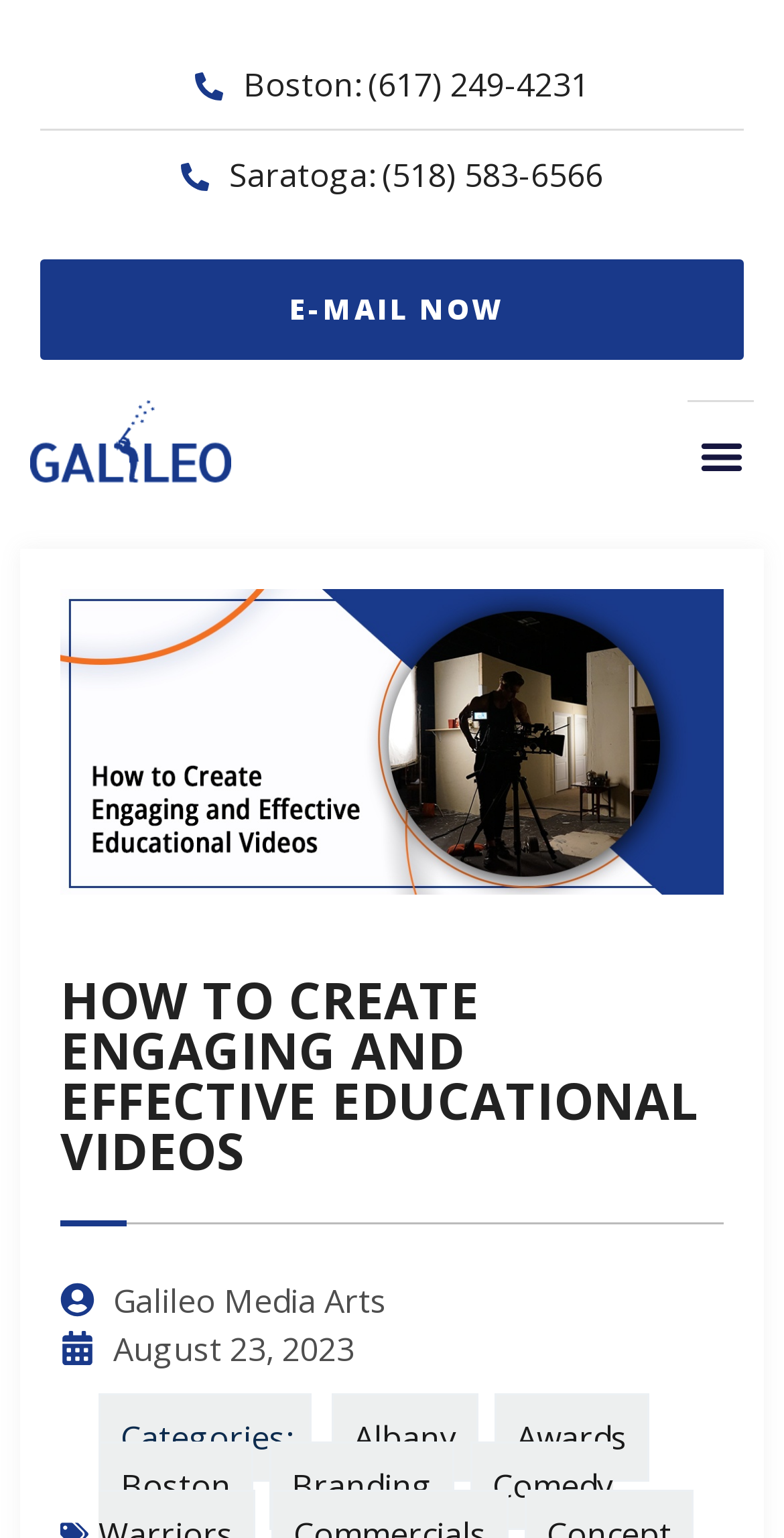Identify and generate the primary title of the webpage.

HOW TO CREATE ENGAGING AND EFFECTIVE EDUCATIONAL VIDEOS